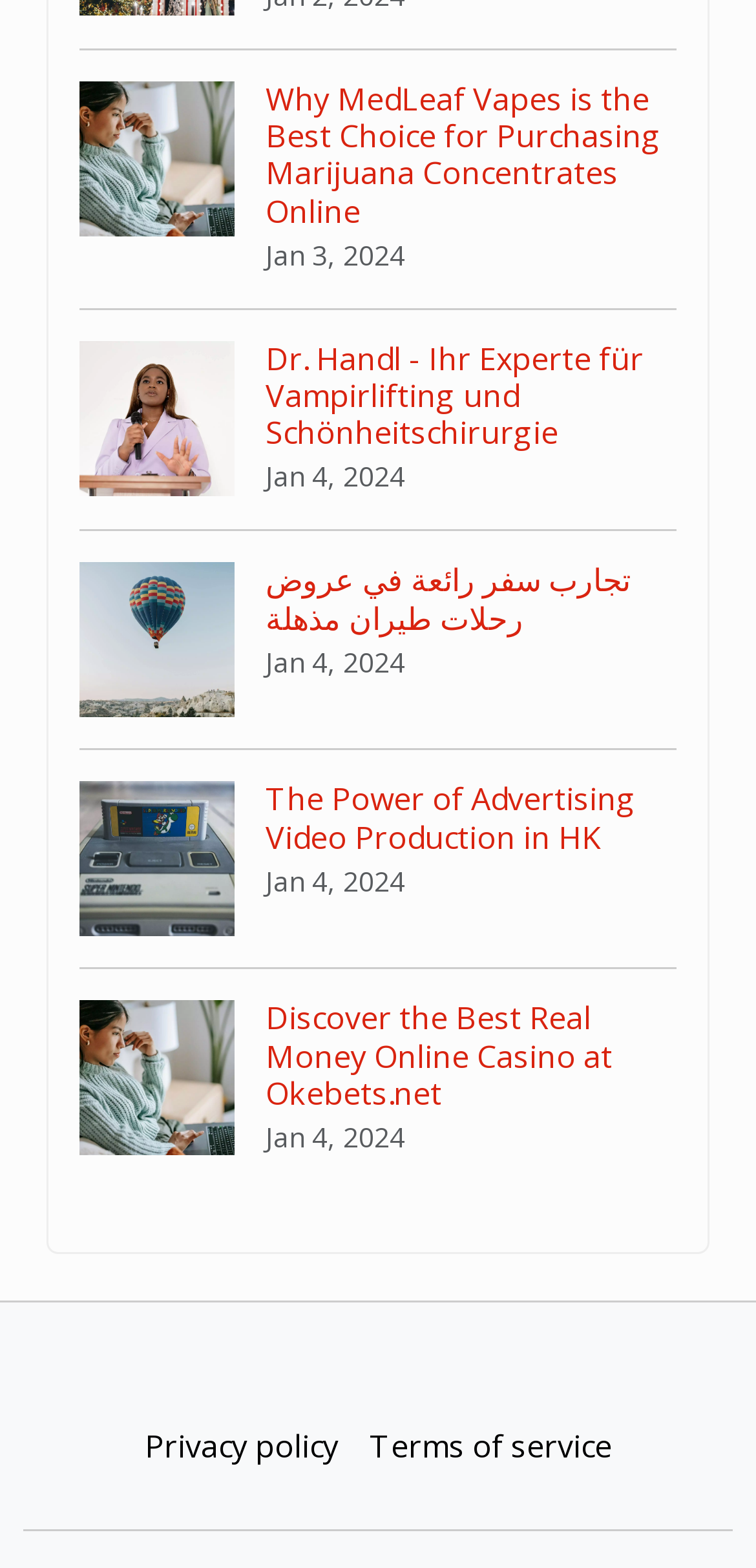What is the date of the latest article? Using the information from the screenshot, answer with a single word or phrase.

Jan 4, 2024